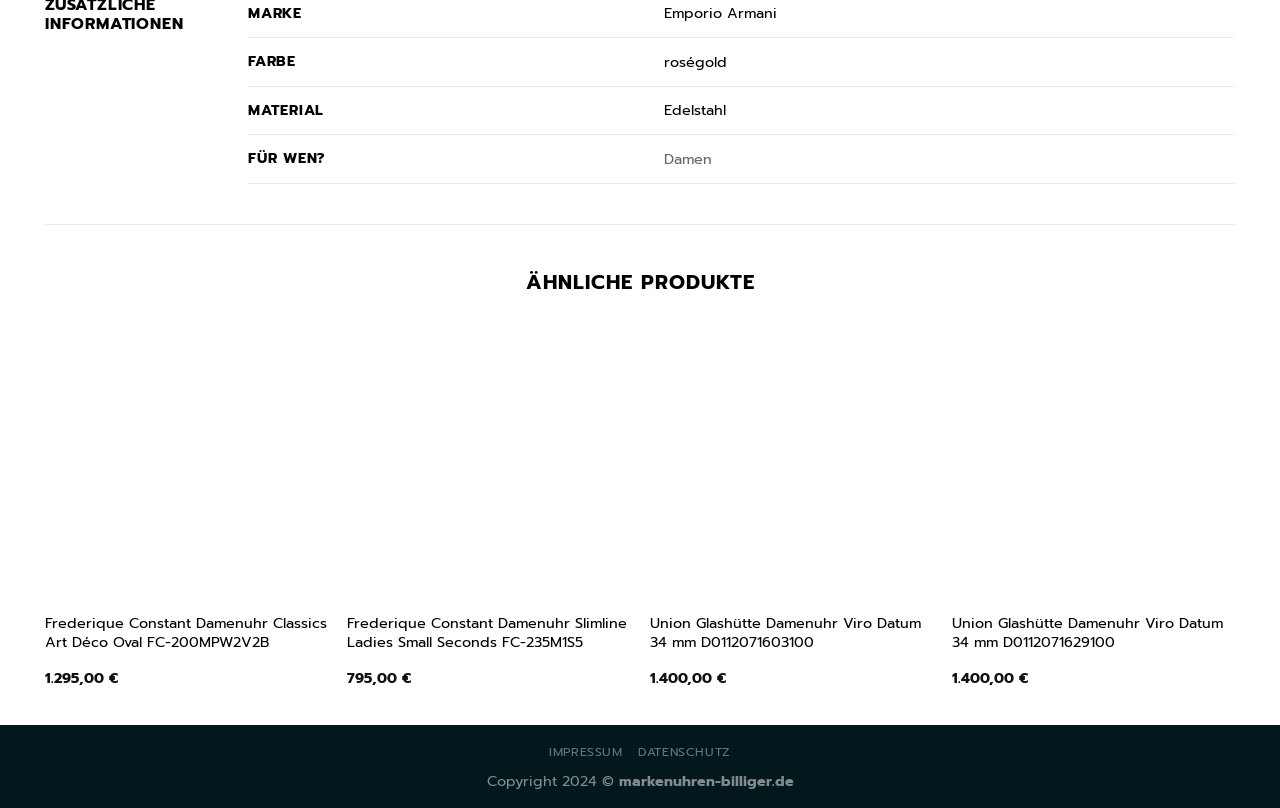What is the price of the second watch?
Provide a detailed answer to the question, using the image to inform your response.

The second watch has a price listed as '795,00 €', which is the price of the second watch.